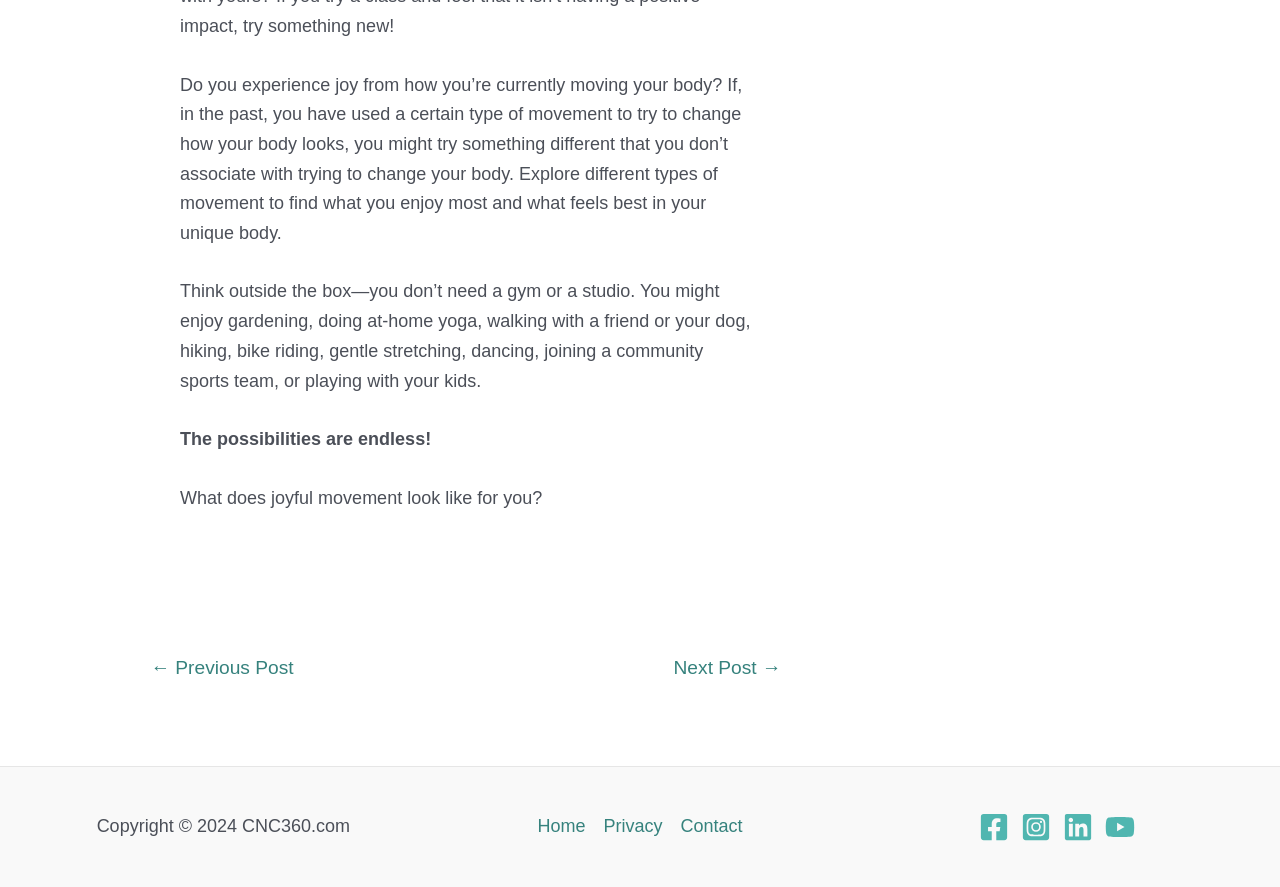Kindly provide the bounding box coordinates of the section you need to click on to fulfill the given instruction: "Go to the 'Contact' page".

[0.525, 0.916, 0.58, 0.949]